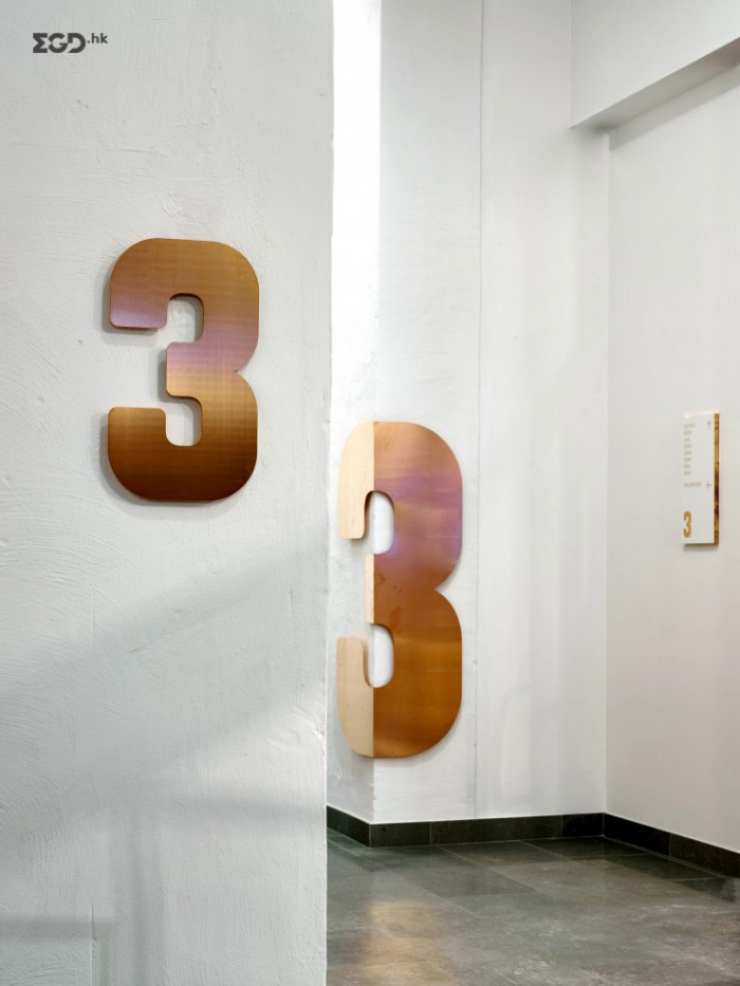What is the name of the hotel?
Using the image, provide a concise answer in one word or a short phrase.

Bryggeriet